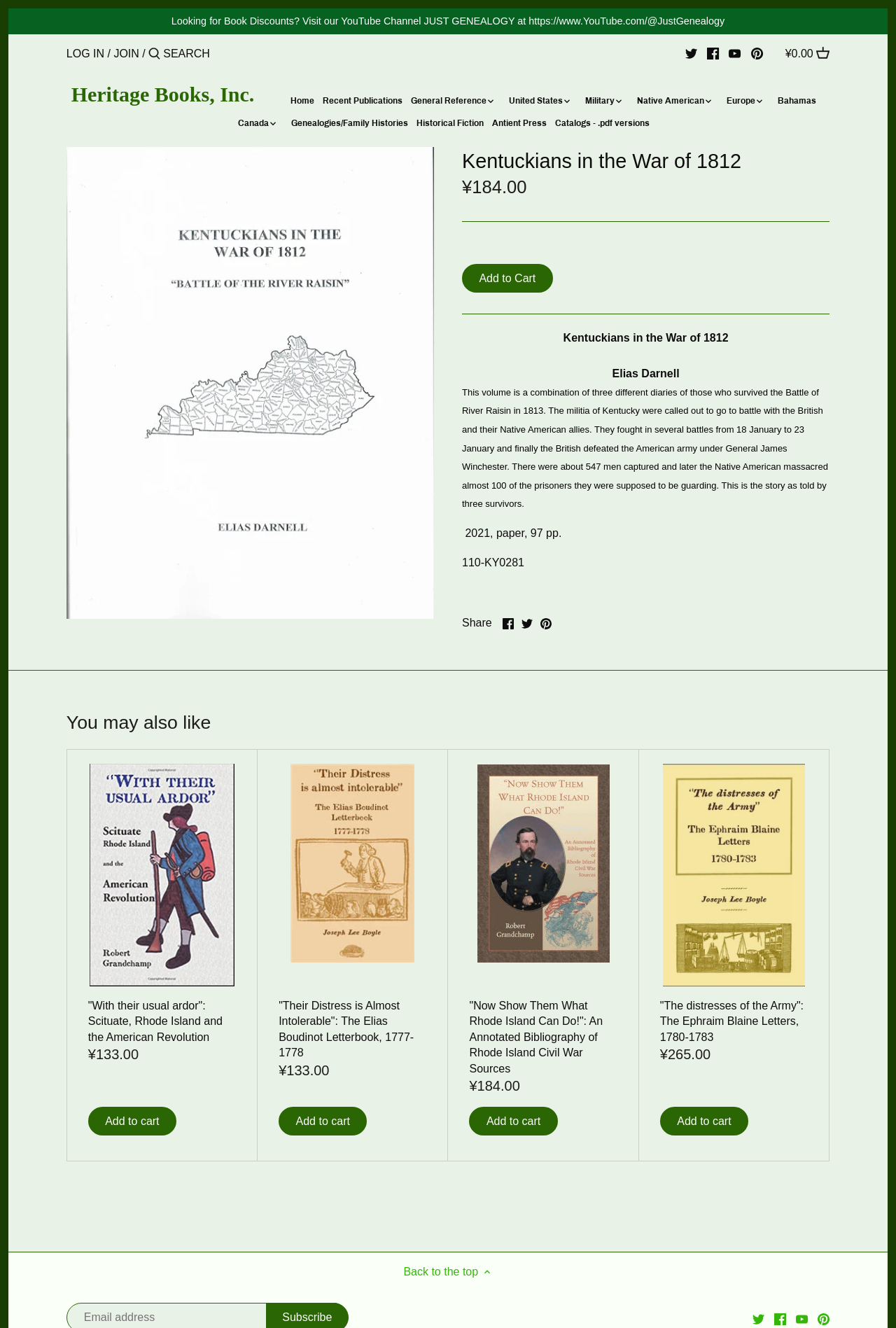Determine the bounding box coordinates of the region to click in order to accomplish the following instruction: "search for a book". Provide the coordinates as four float numbers between 0 and 1, specifically [left, top, right, bottom].

[0.166, 0.029, 0.331, 0.051]